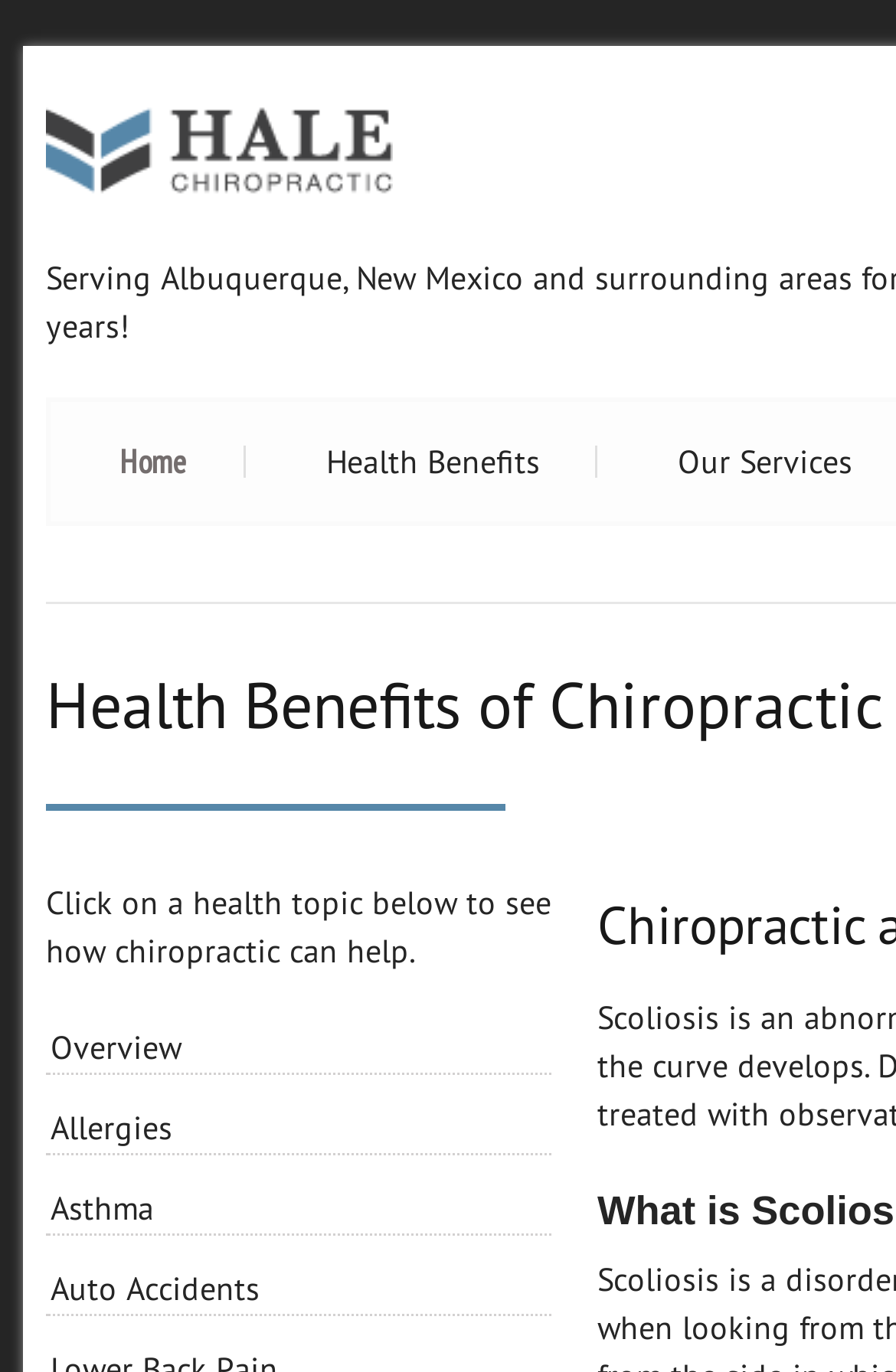Given the element description Auto Accidents, identify the bounding box coordinates for the UI element on the webpage screenshot. The format should be (top-left x, top-left y, bottom-right x, bottom-right y), with values between 0 and 1.

[0.056, 0.924, 0.29, 0.954]